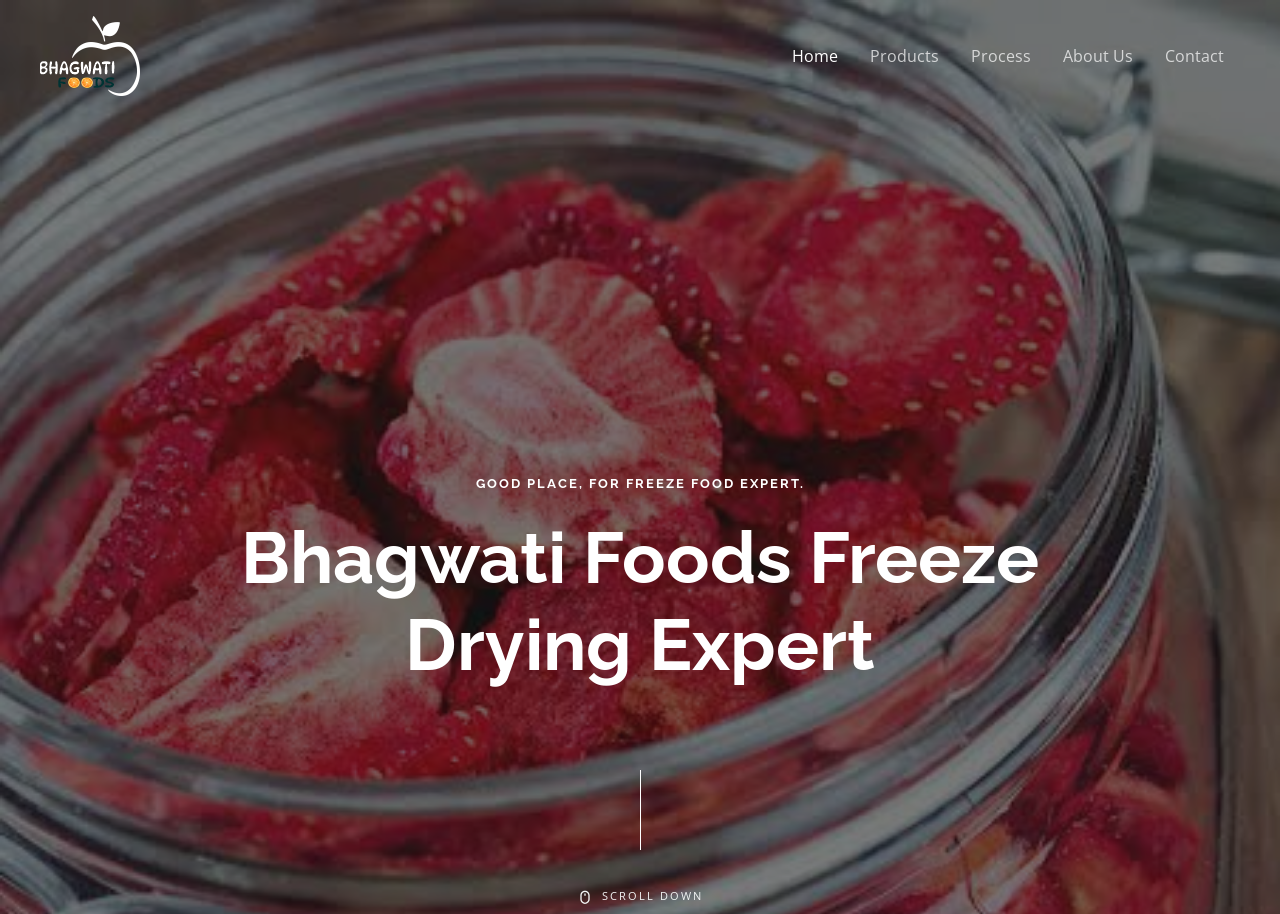What is the tagline of Bhagwati Foods?
Based on the image, provide your answer in one word or phrase.

GOOD PLACE, FOR FREEZE FOOD EXPERT.